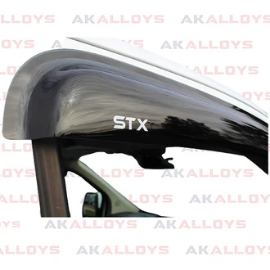What is the primary benefit of the Ford Custom ON STX Wind Deflector?
Using the image, answer in one word or phrase.

Improved airflow and reduced wind noise